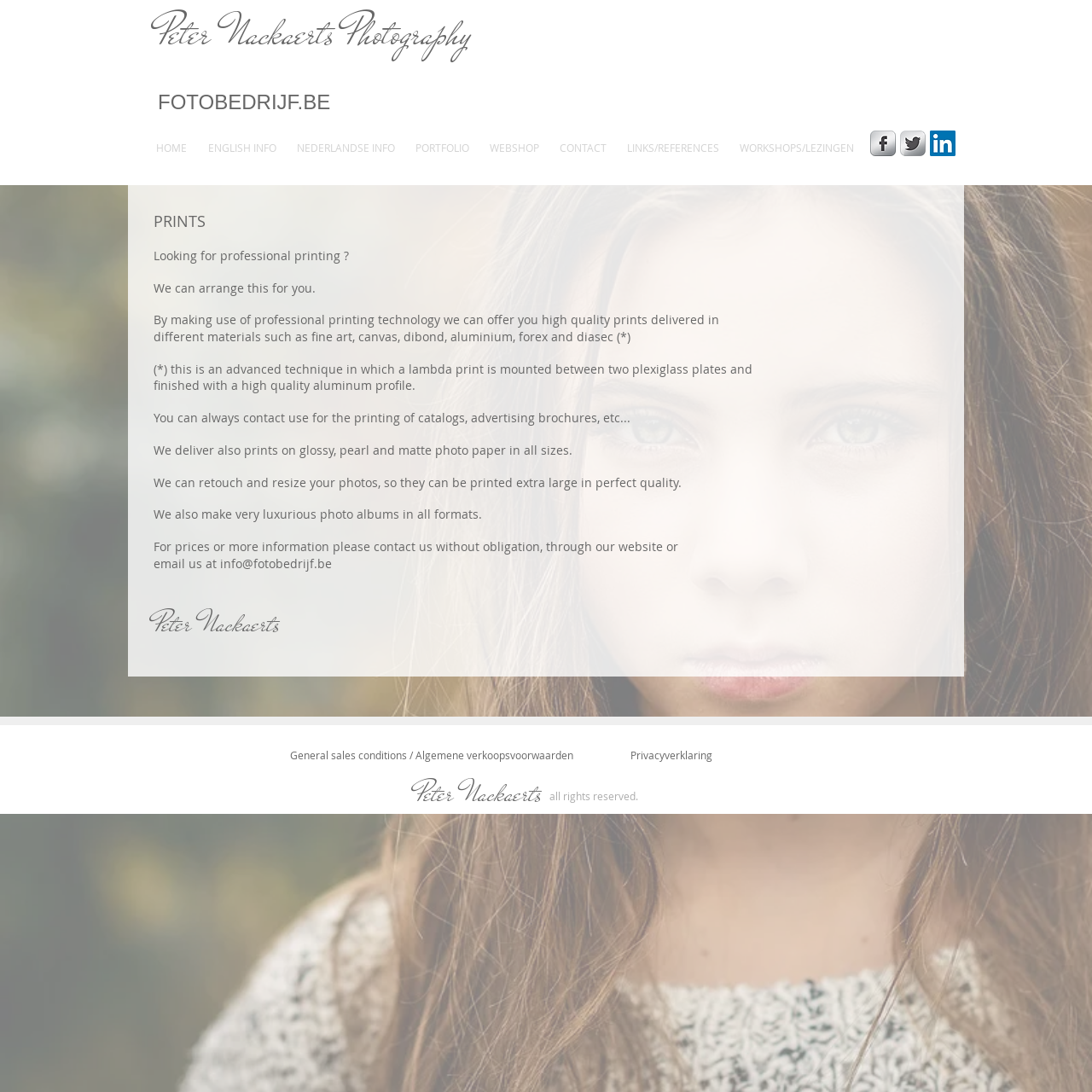Extract the main heading from the webpage content.

Peter Nackaerts Photography                                                    FOTOBEDRIJF.BE